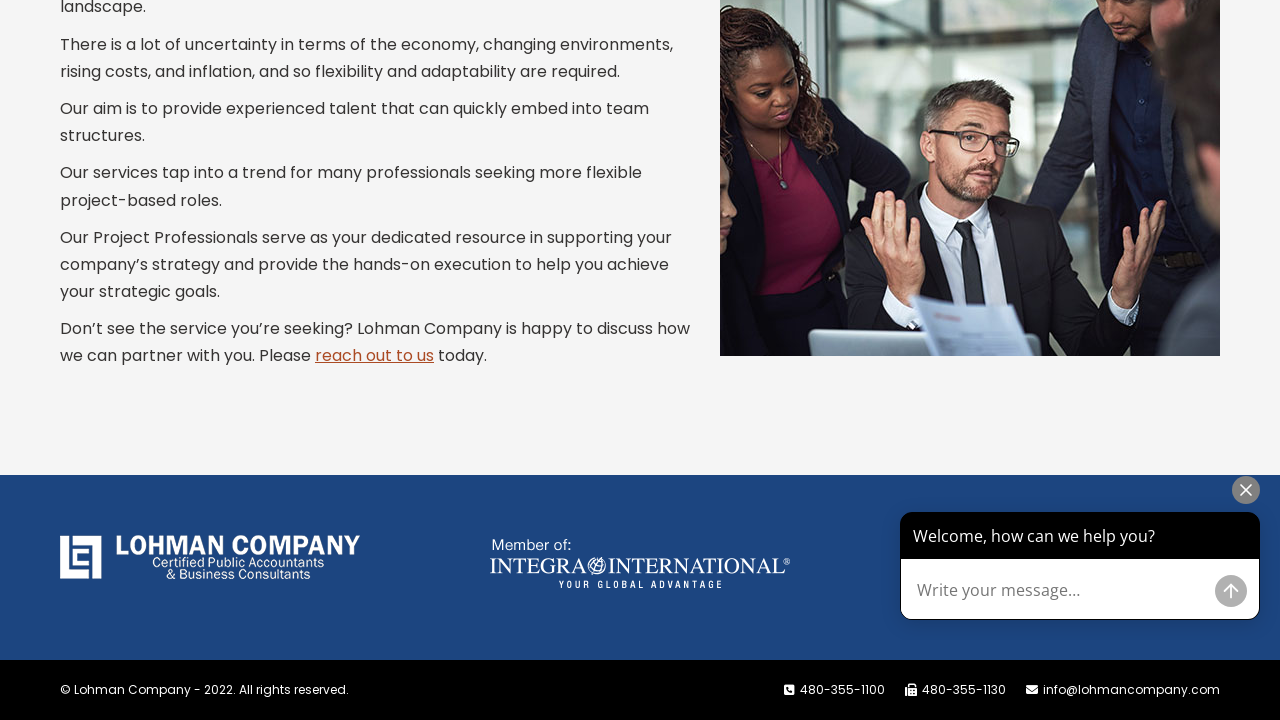Given the description of a UI element: "480-355-1130", identify the bounding box coordinates of the matching element in the webpage screenshot.

[0.72, 0.945, 0.786, 0.969]